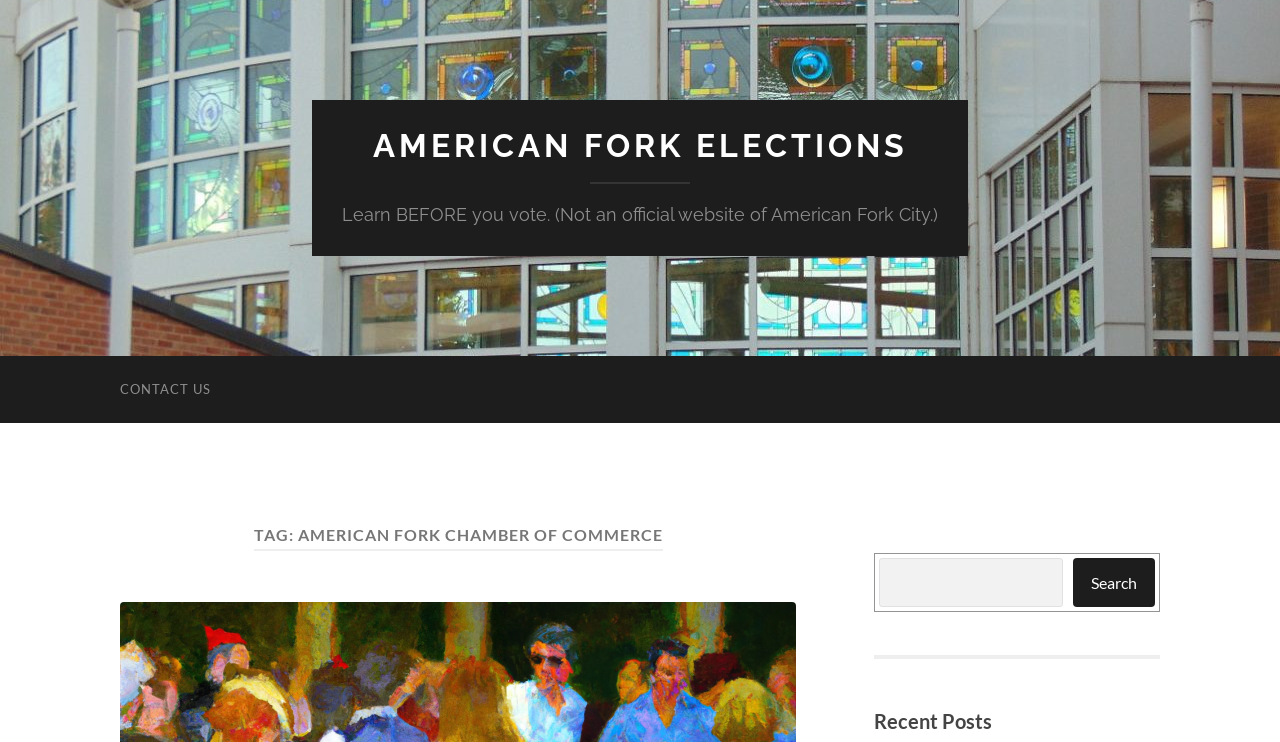Please locate and retrieve the main header text of the webpage.

TAG: AMERICAN FORK CHAMBER OF COMMERCE